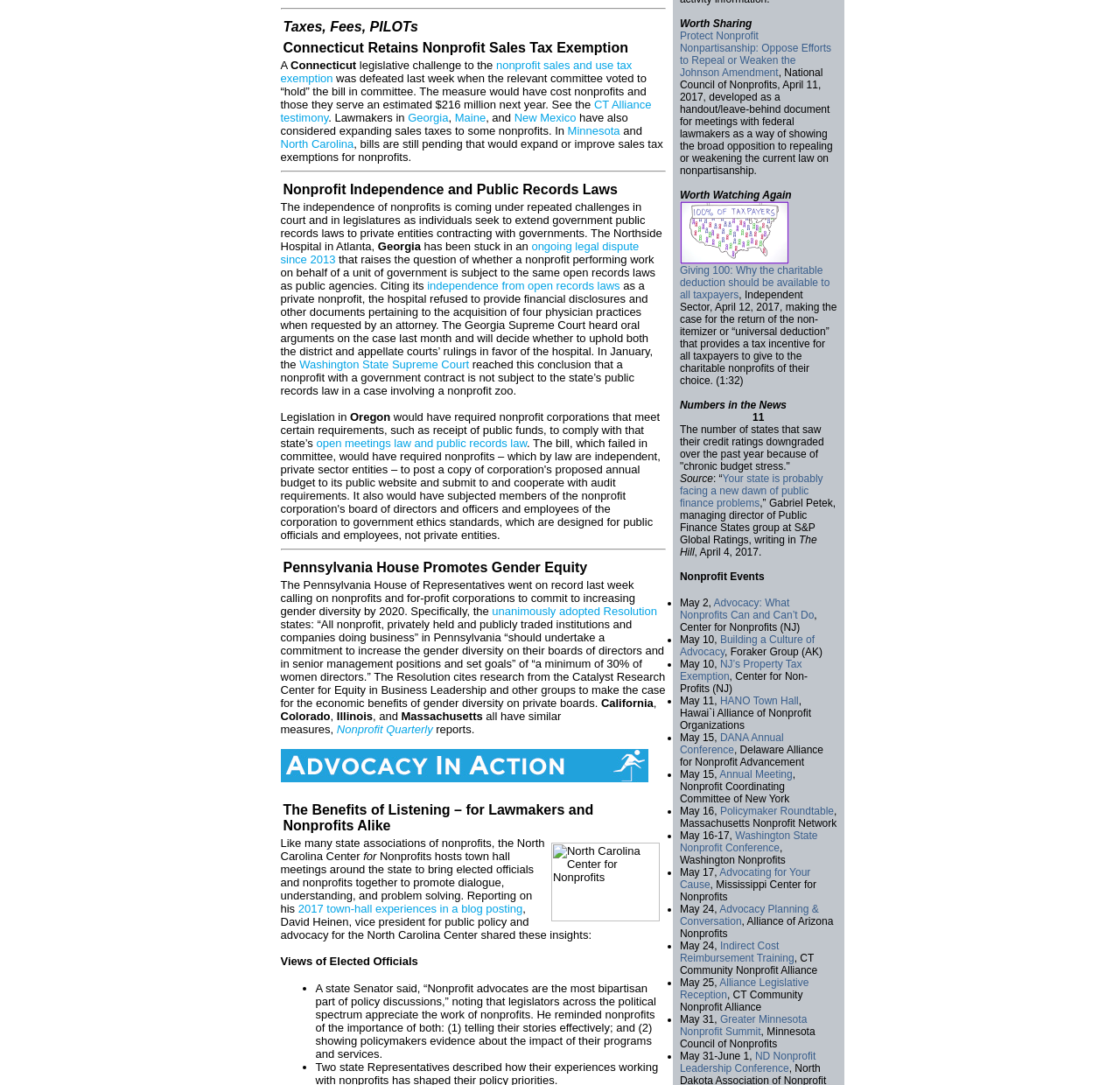Determine the bounding box coordinates of the section to be clicked to follow the instruction: "Read the article 'CT Alliance testimony'". The coordinates should be given as four float numbers between 0 and 1, formatted as [left, top, right, bottom].

[0.25, 0.09, 0.582, 0.115]